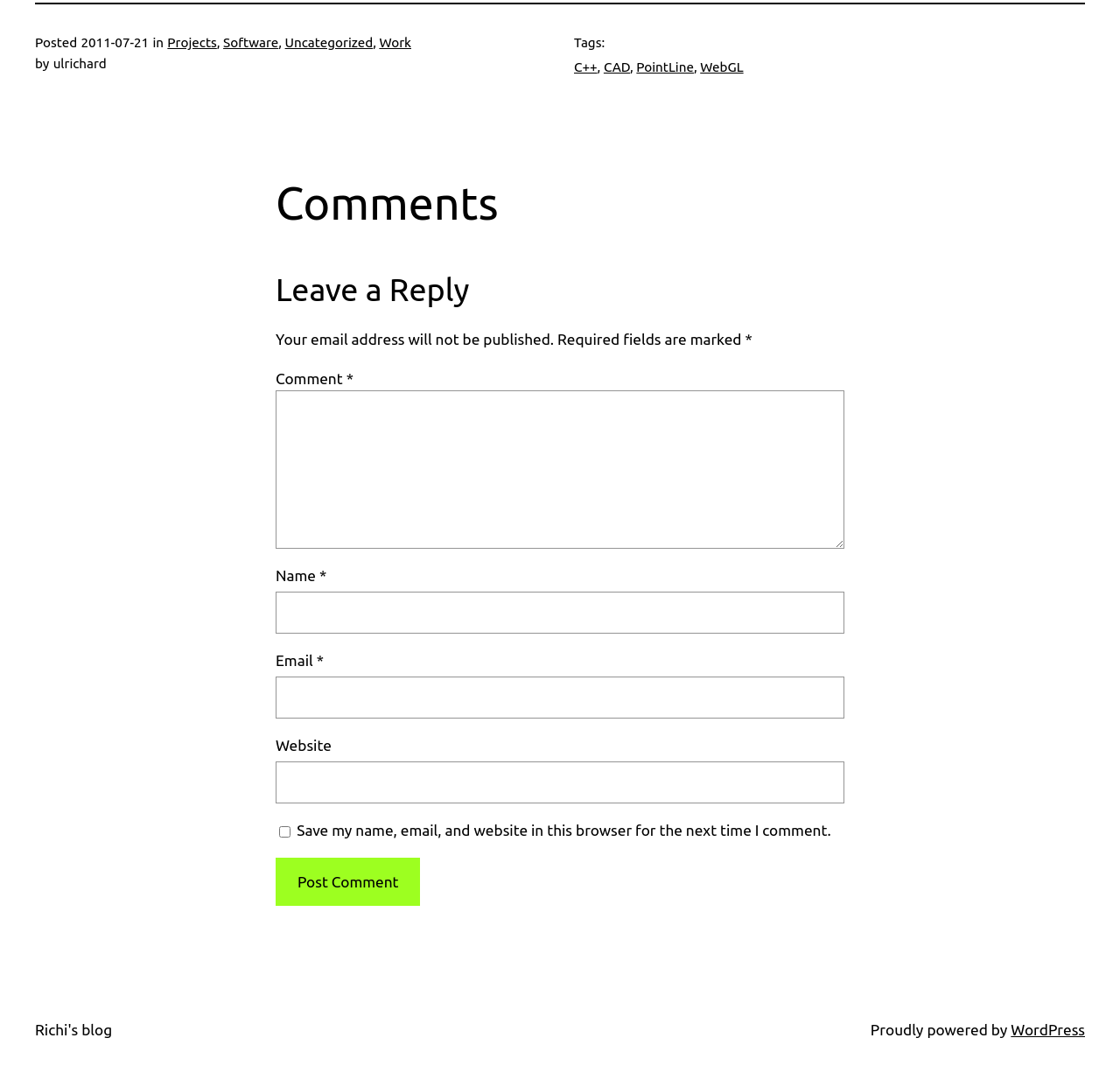Provide a short answer using a single word or phrase for the following question: 
What is the author of the post?

ulrichard